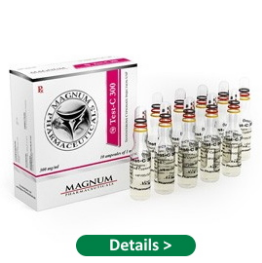List and describe all the prominent features within the image.

The image showcases a product called "Test-C 300," presented by Magnum Pharmaceuticals. It features a sleek, branded box which contains a total of ten ampoules filled with a clear liquid, typically used for hormone therapy. Each ampoule has a multi-colored cap indicating dosage or batch information. The packaging is designed with a prominent logo, highlighting the brand's commitment to quality. Below the product, a green button labeled "Details >" invites users to learn more about the specifics and benefits of Test-C 300, suggesting additional informative content is available for interested customers. This product is often used in bodybuilding and hormone replacement therapy, emphasizing its relevance in these fields.